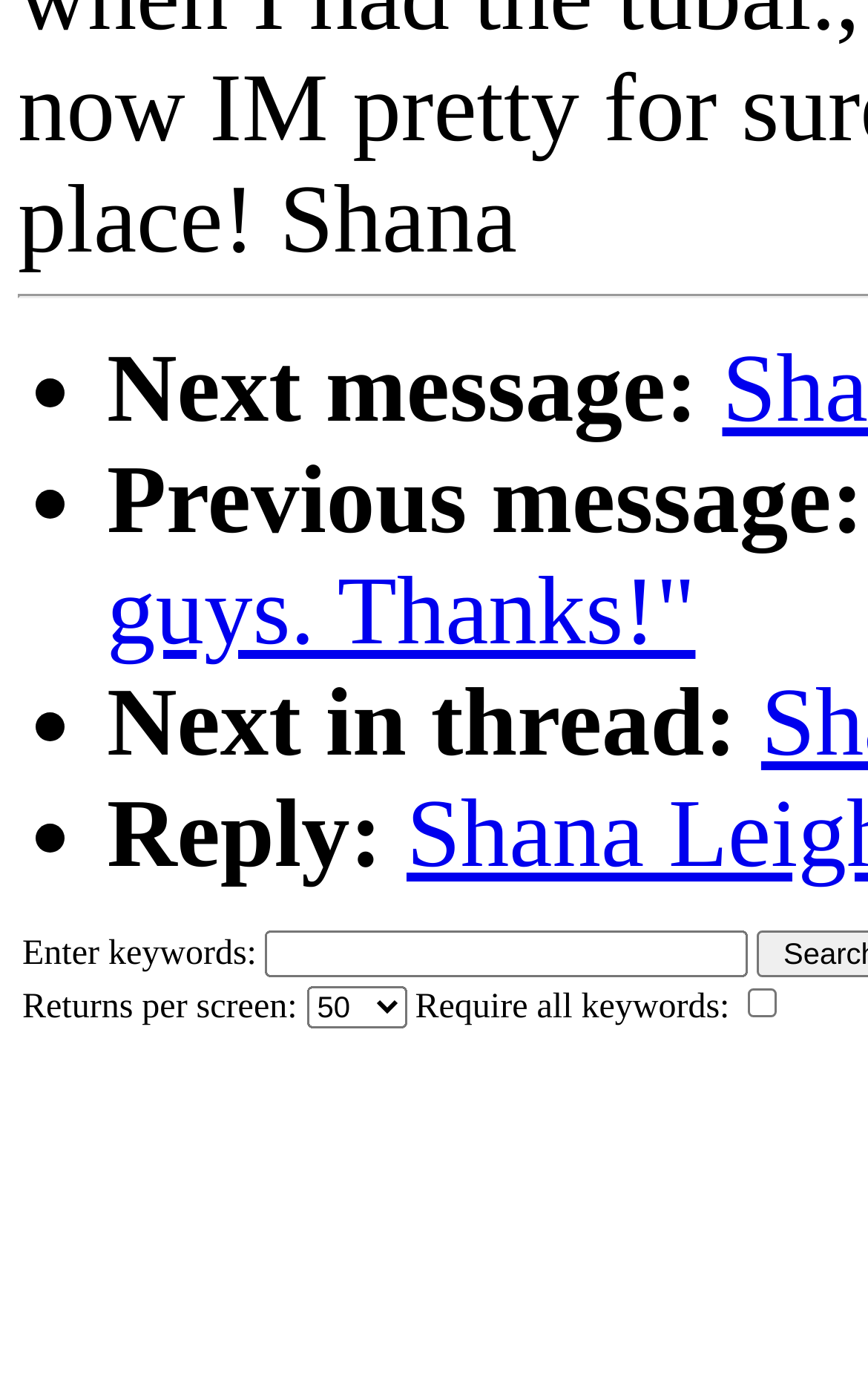Using the webpage screenshot, locate the HTML element that fits the following description and provide its bounding box: "parent_node: Enter keywords: name="text"".

[0.306, 0.668, 0.862, 0.702]